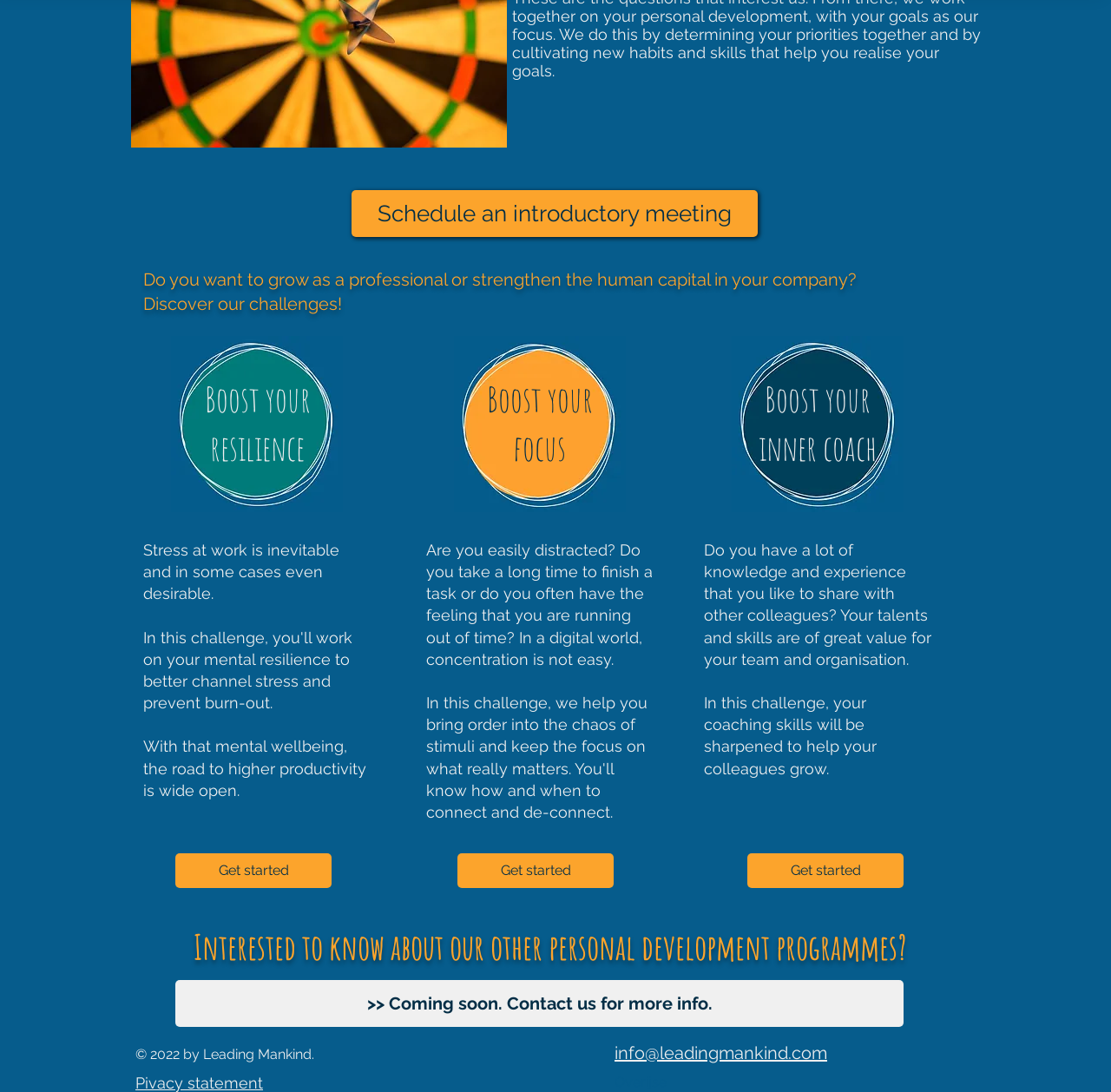Please determine the bounding box coordinates for the element with the description: "aria-label="LinkedIn"".

[0.843, 0.952, 0.866, 0.976]